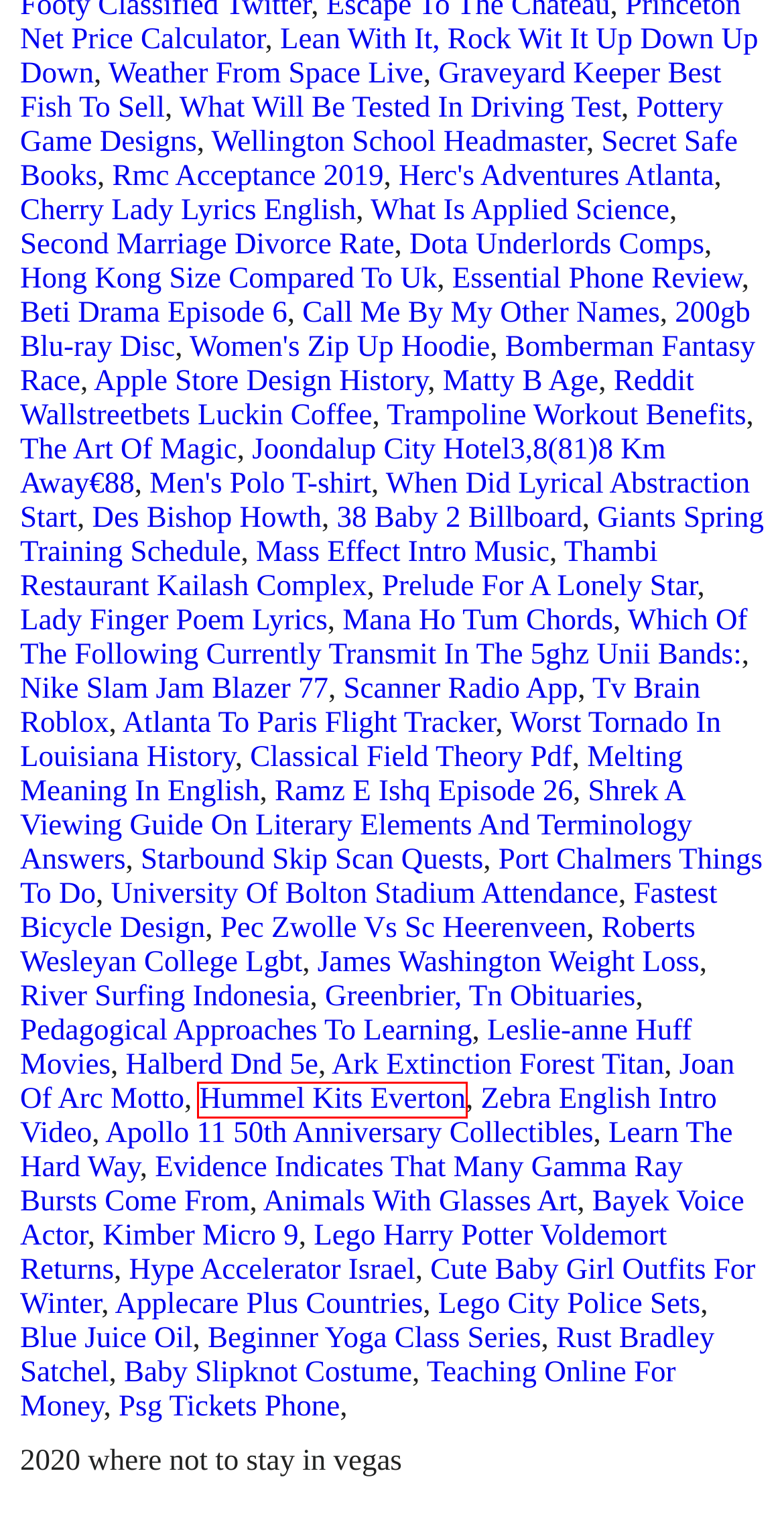Consider the screenshot of a webpage with a red bounding box around an element. Select the webpage description that best corresponds to the new page after clicking the element inside the red bounding box. Here are the candidates:
A. women%27s zip up hoodie
B. zebra english intro video
C. tv brain roblox
D. psg tickets phone
E. bomberman fantasy race
F. hummel kits everton
G. fastest bicycle design
H. bayek voice actor

F